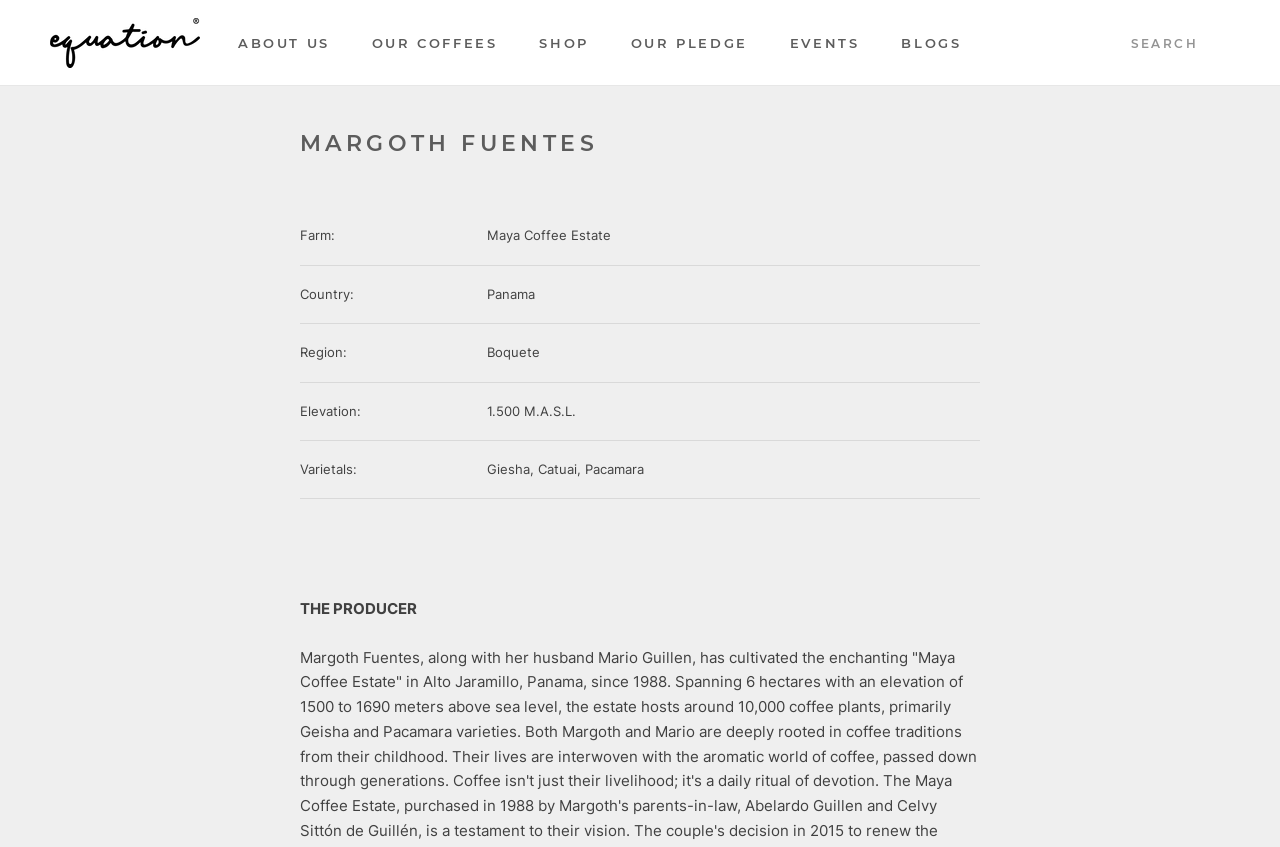Could you locate the bounding box coordinates for the section that should be clicked to accomplish this task: "Learn about the producer".

[0.234, 0.707, 0.326, 0.73]